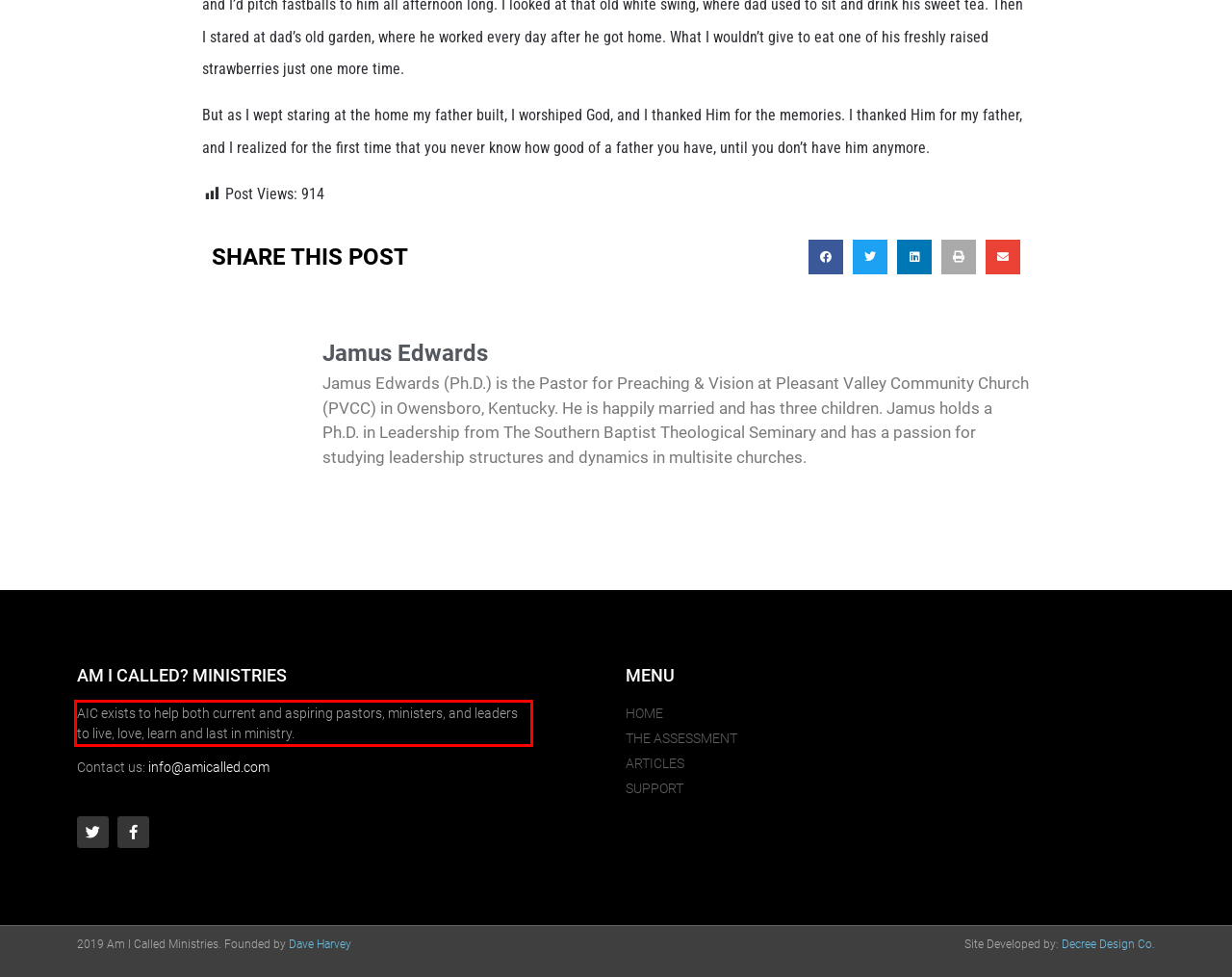Please examine the screenshot of the webpage and read the text present within the red rectangle bounding box.

AIC exists to help both current and aspiring pastors, ministers, and leaders to live, love, learn and last in ministry.